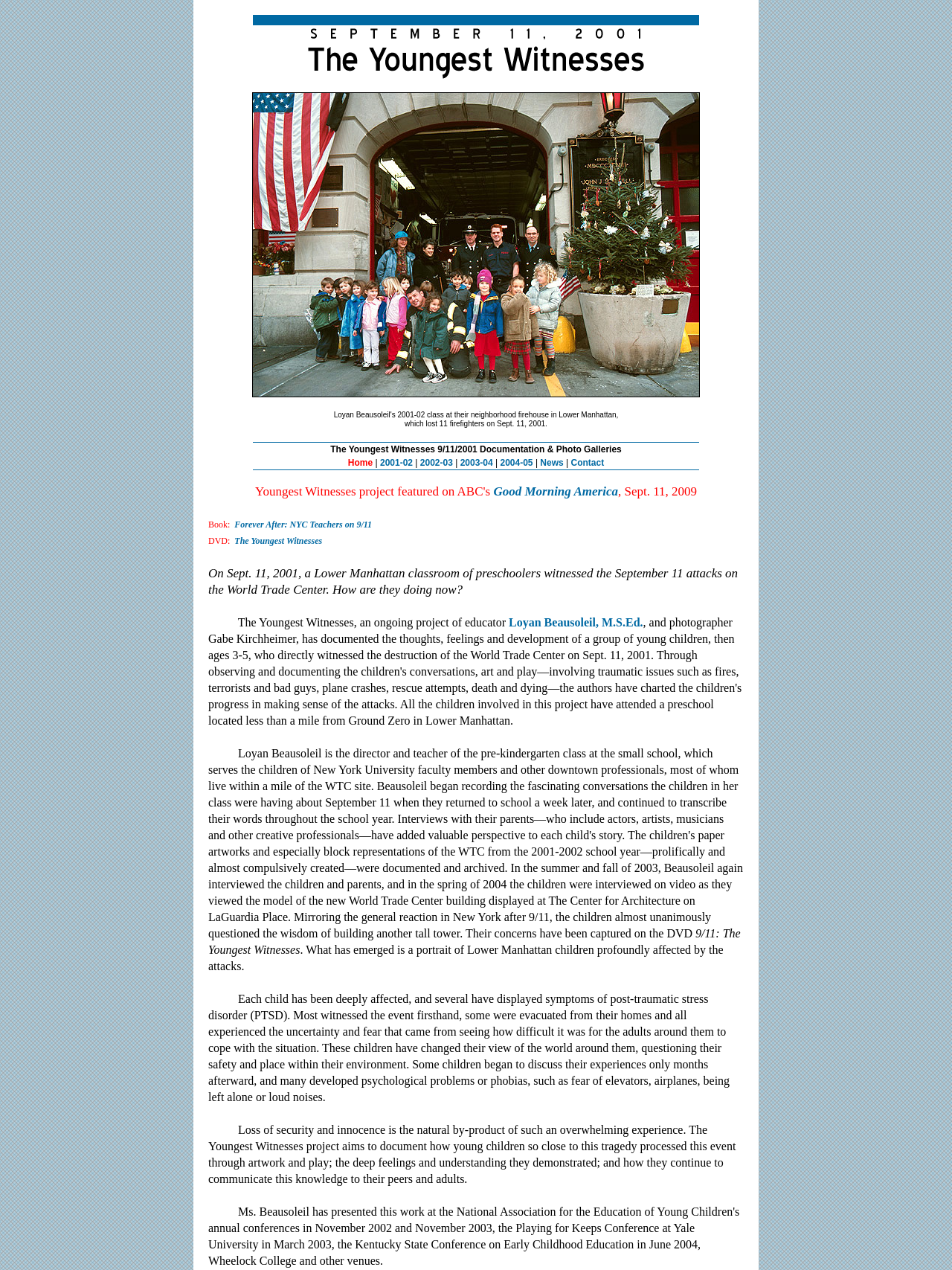What is one of the psychological problems developed by the children after the 9/11 attacks?
Analyze the screenshot and provide a detailed answer to the question.

I found the answer by reading the text 'Some children began to discuss their experiences only months afterward, and many developed psychological problems or phobias, such as fear of elevators, airplanes, being left alone or loud noises.' which is located near the bottom of the webpage.